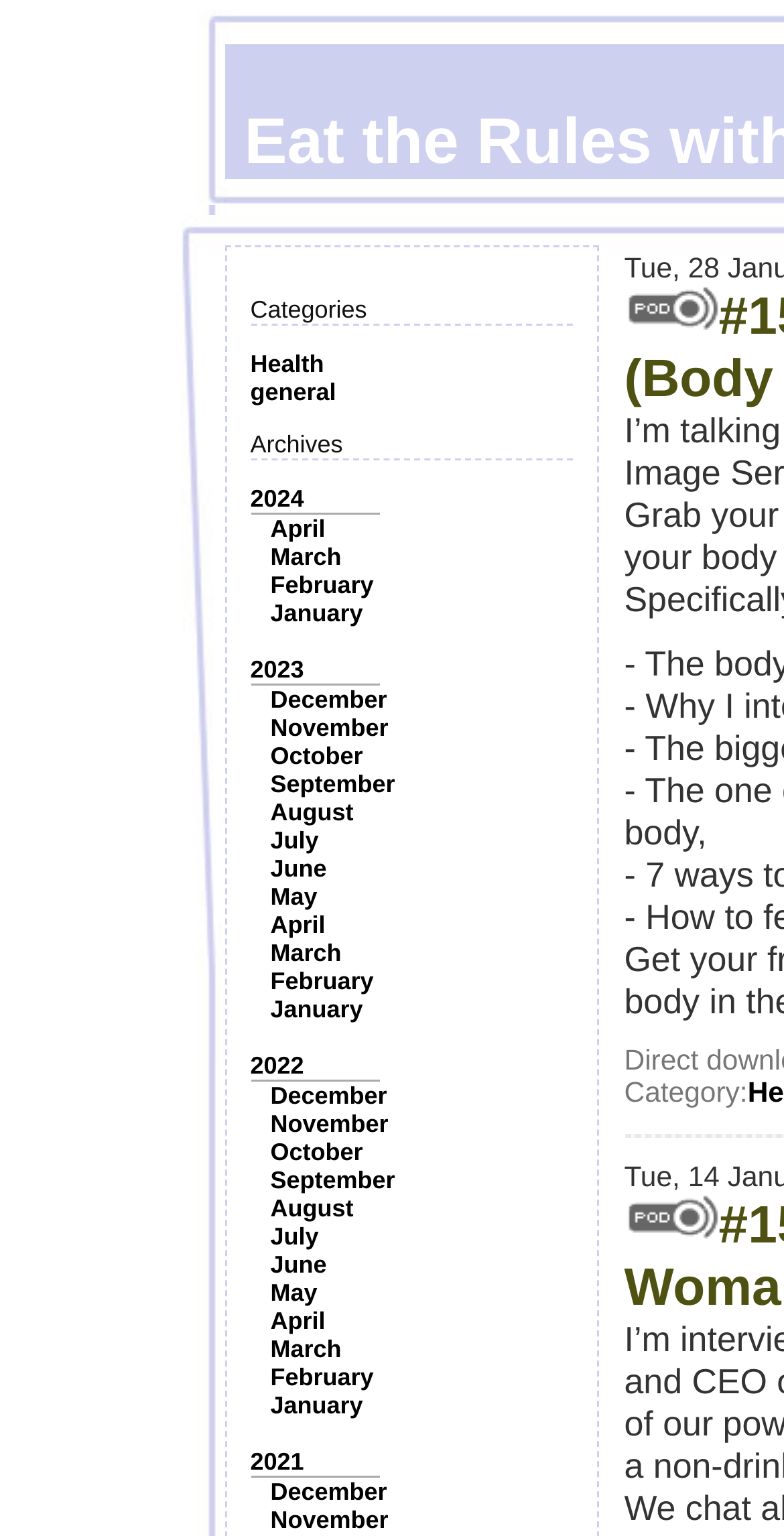Respond to the question below with a single word or phrase:
How many images are displayed on the webpage?

2